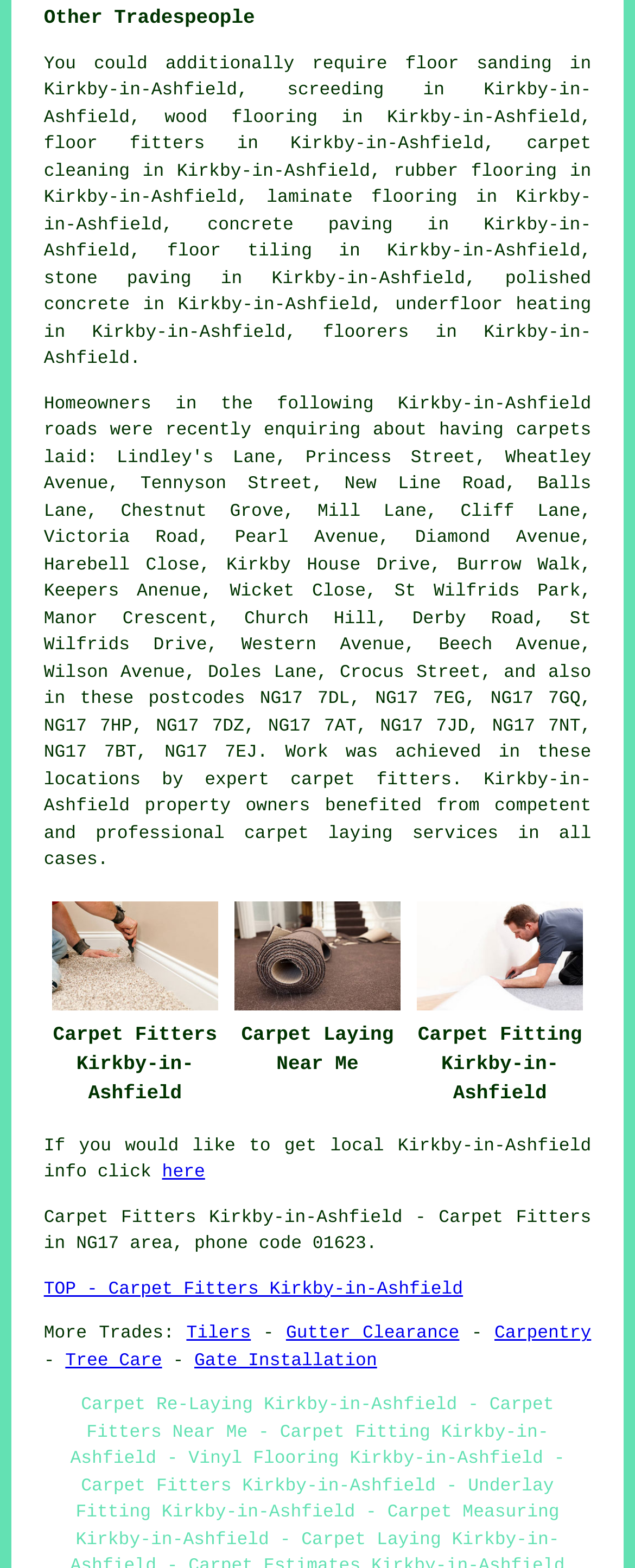Identify the bounding box coordinates for the element you need to click to achieve the following task: "click on underfloor heating". Provide the bounding box coordinates as four float numbers between 0 and 1, in the form [left, top, right, bottom].

[0.622, 0.189, 0.931, 0.201]